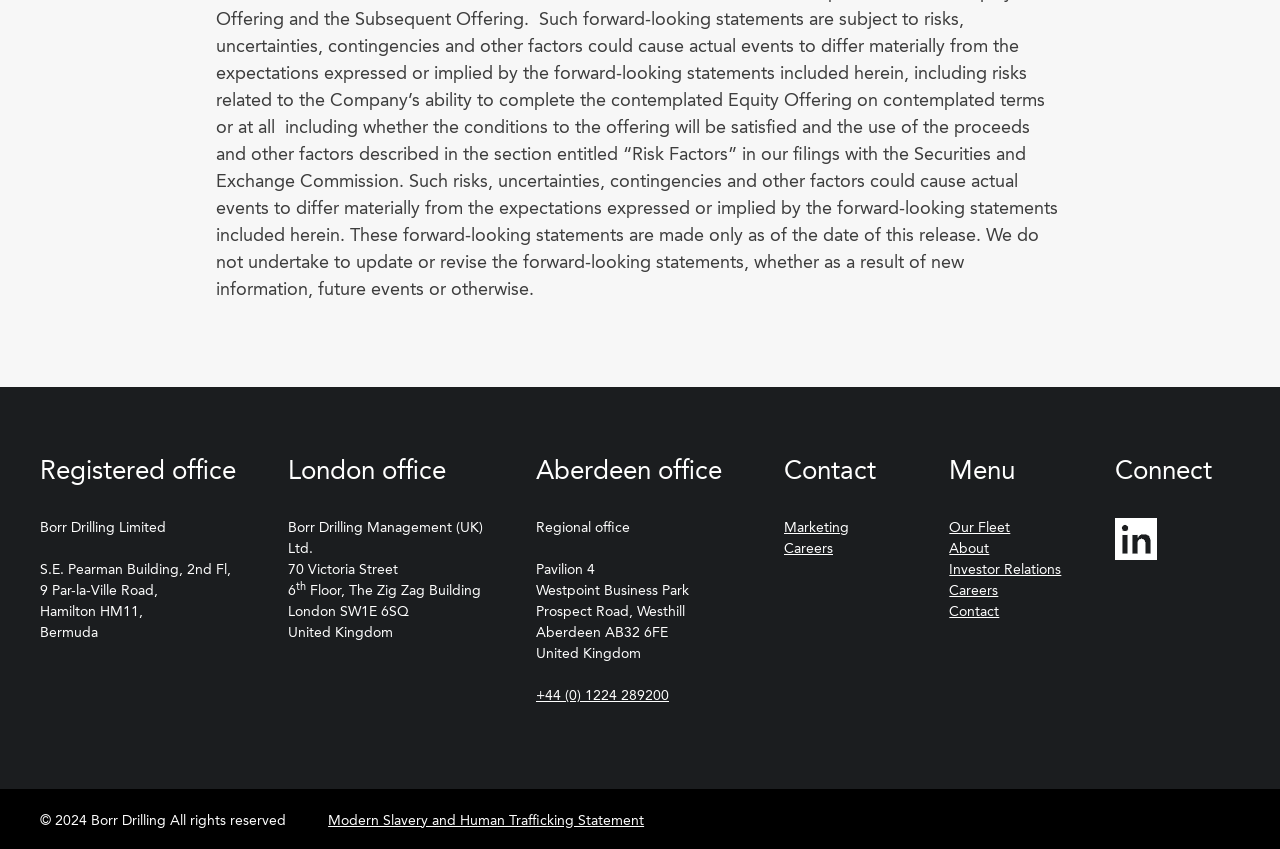Please identify the coordinates of the bounding box that should be clicked to fulfill this instruction: "View contact information".

[0.419, 0.812, 0.523, 0.828]